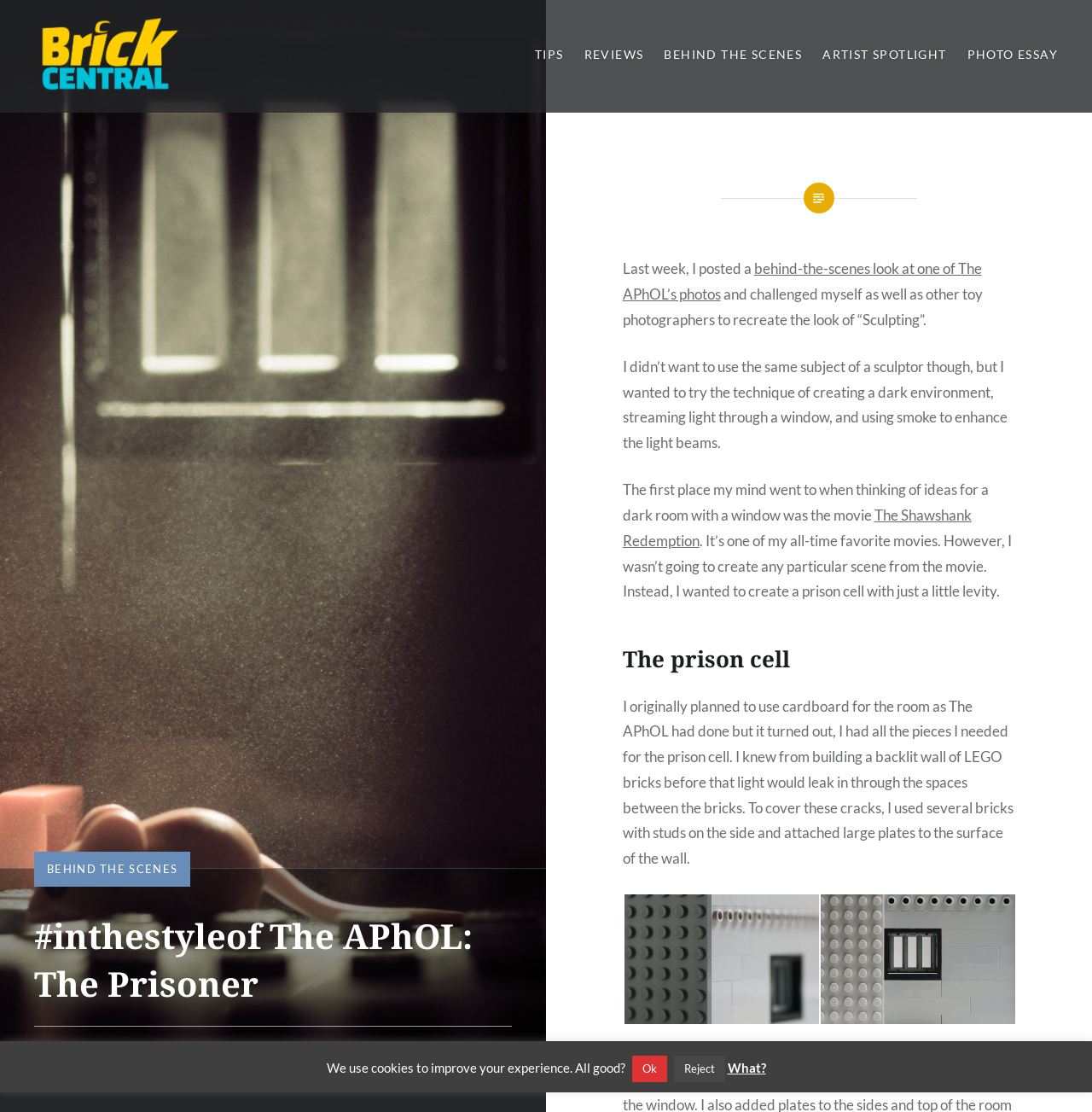Identify the bounding box for the UI element specified in this description: "June 14, 2018August 1, 2019". The coordinates must be four float numbers between 0 and 1, formatted as [left, top, right, bottom].

[0.221, 0.943, 0.315, 0.957]